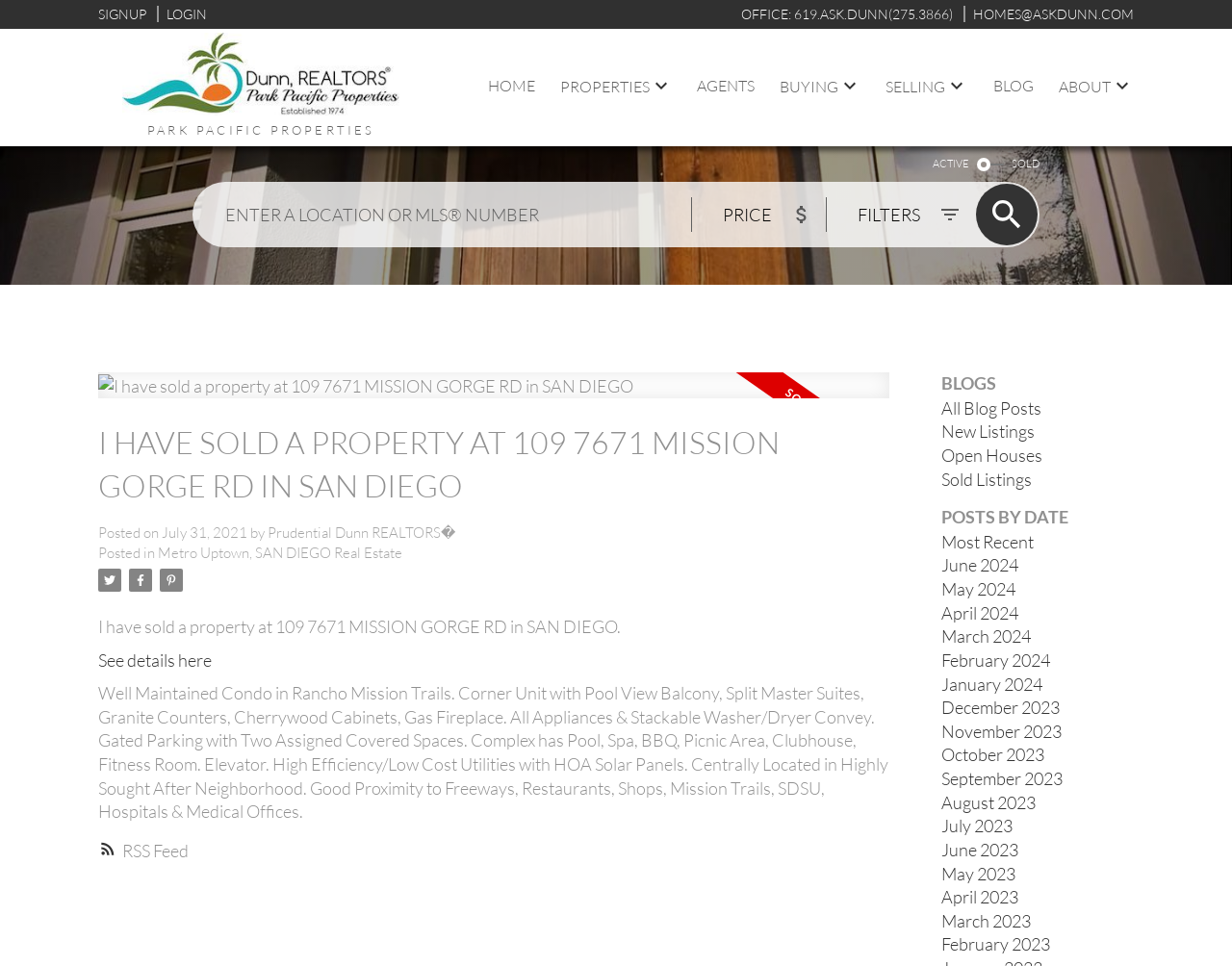Identify the bounding box coordinates of the region I need to click to complete this instruction: "Click the 'SIGNUP' link".

[0.08, 0.006, 0.119, 0.023]